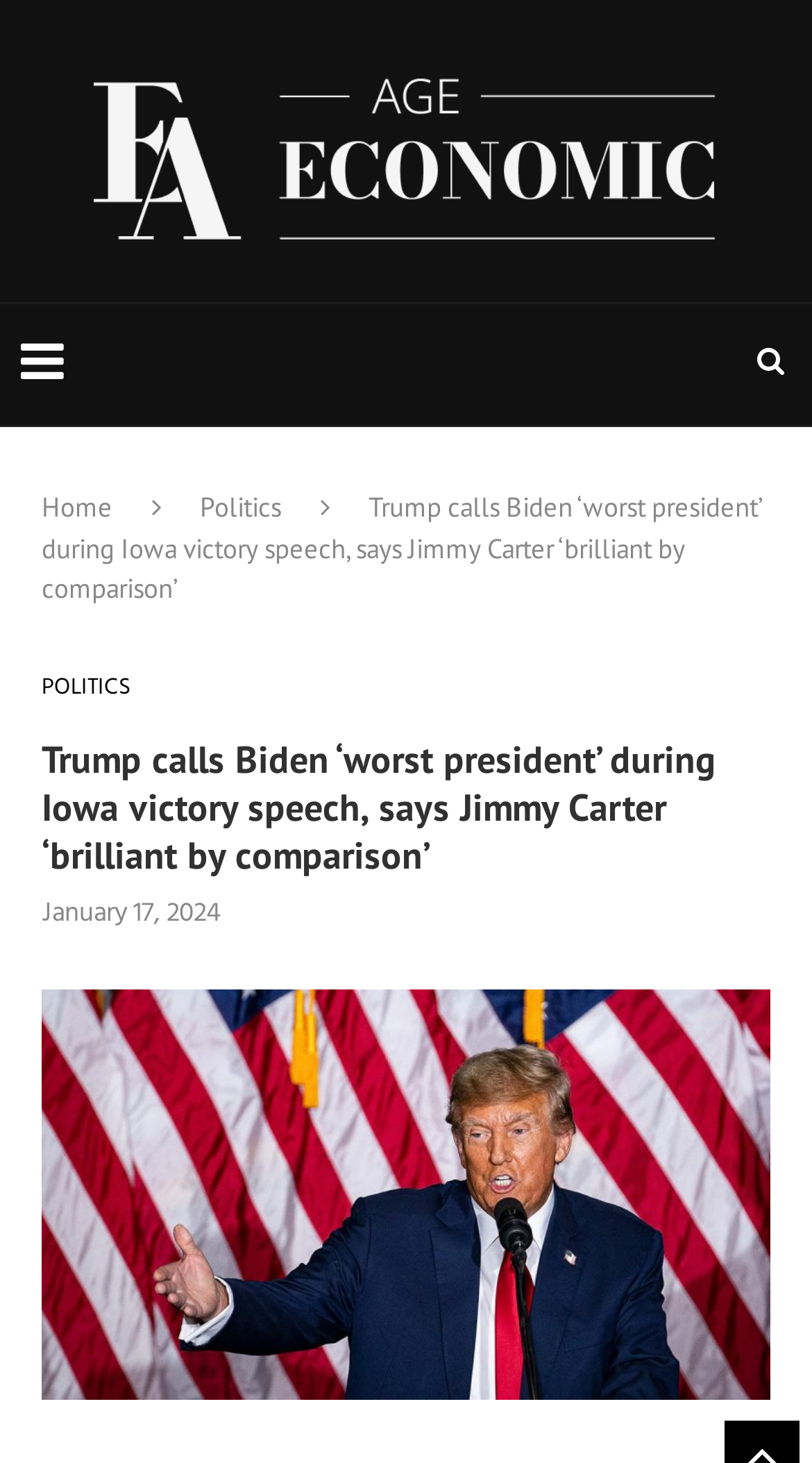Please give a succinct answer using a single word or phrase:
What is the name of the website?

Economic Age